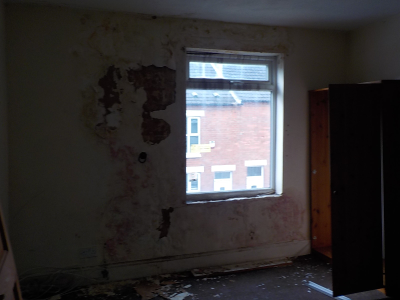Please provide a detailed answer to the question below by examining the image:
Is the floor clean?

The floor is cluttered with debris, reflecting neglect and presenting a need for extensive repairs and remediation, which suggests that the floor is not clean.